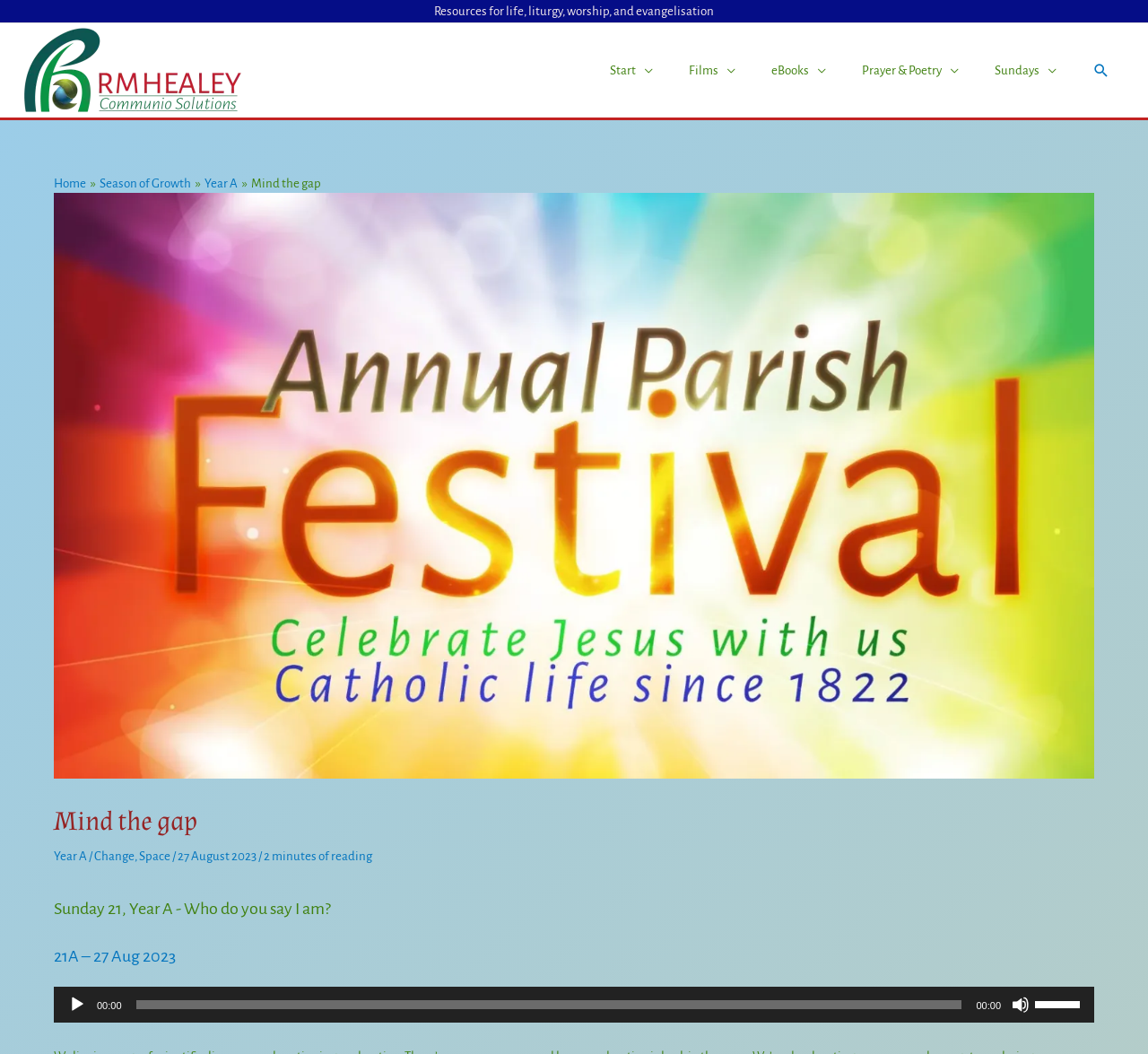Find the bounding box coordinates of the clickable element required to execute the following instruction: "Play the audio". Provide the coordinates as four float numbers between 0 and 1, i.e., [left, top, right, bottom].

[0.059, 0.945, 0.075, 0.962]